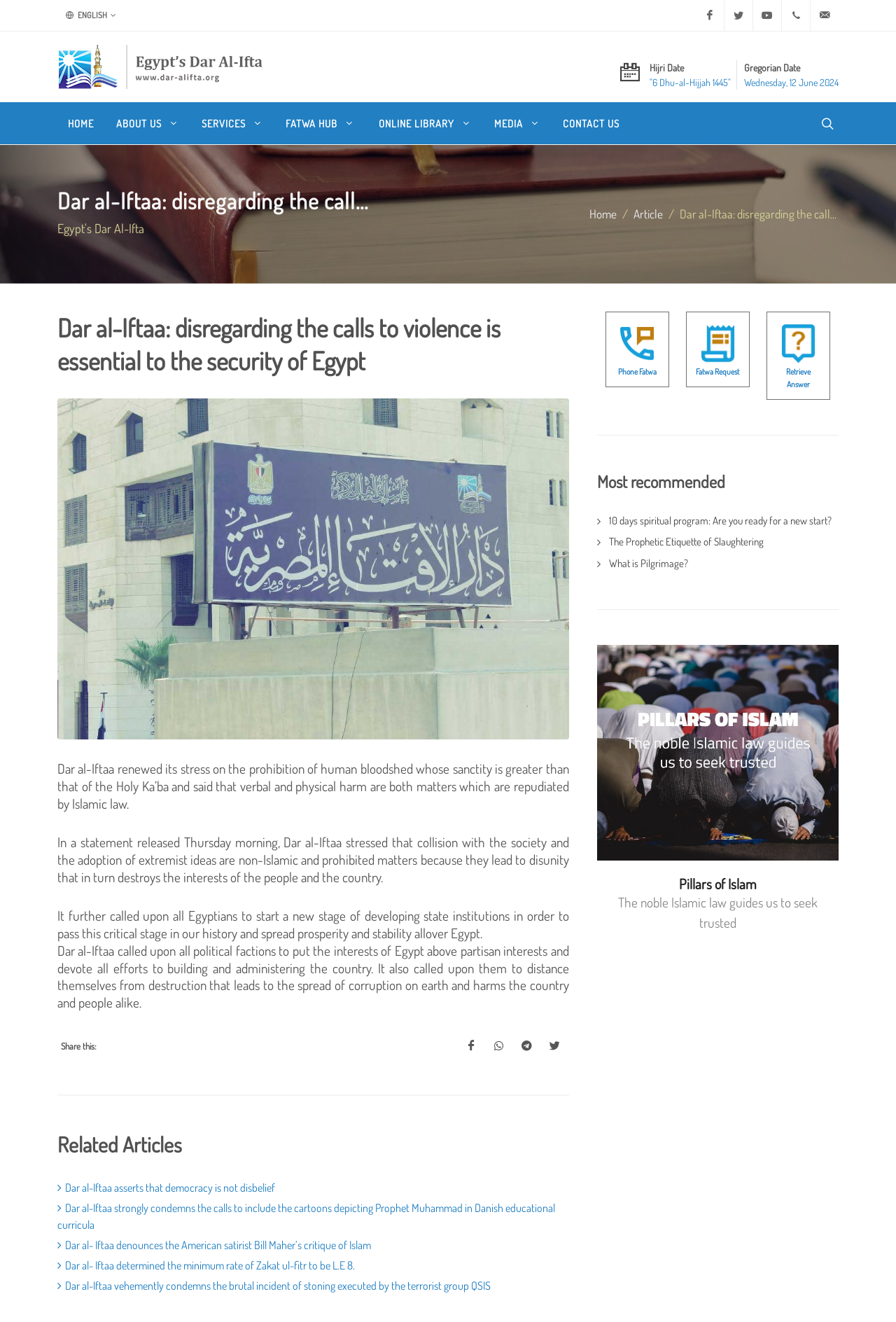Determine the coordinates of the bounding box that should be clicked to complete the instruction: "Click the Facebook link". The coordinates should be represented by four float numbers between 0 and 1: [left, top, right, bottom].

[0.777, 0.0, 0.808, 0.023]